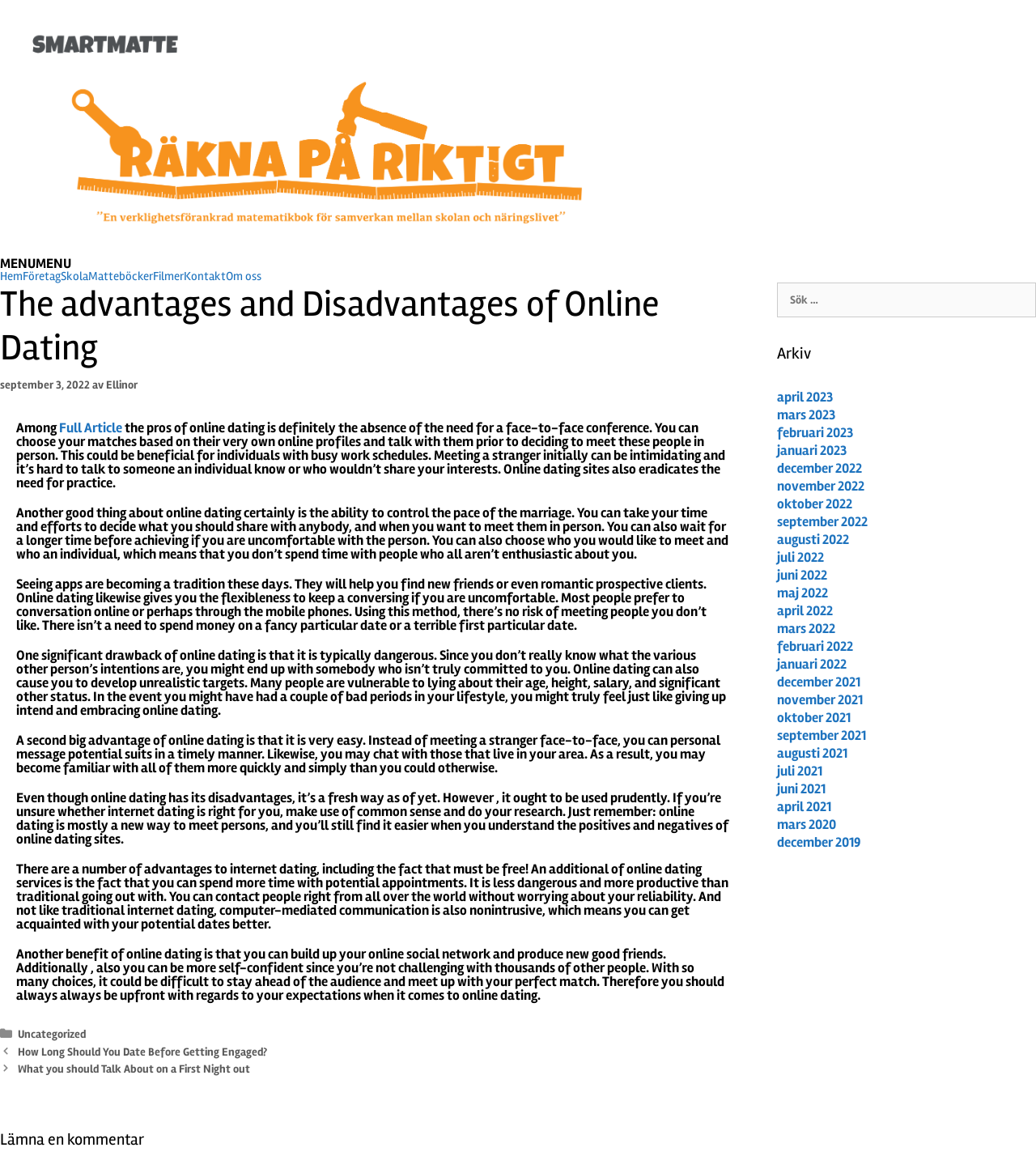Please answer the following question using a single word or phrase: 
How many months are listed in the archive section?

24